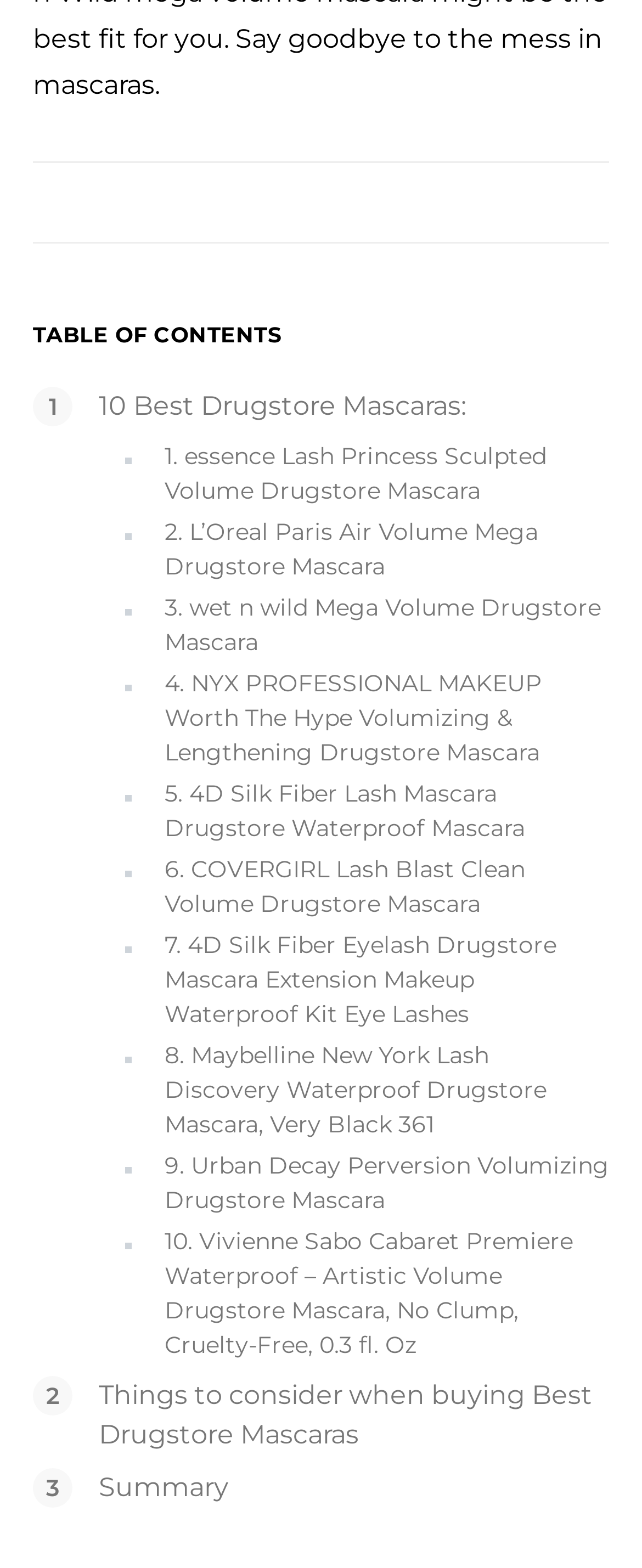Please identify the bounding box coordinates of the region to click in order to complete the given instruction: "Click on the link to 10 Best Drugstore Mascaras". The coordinates should be four float numbers between 0 and 1, i.e., [left, top, right, bottom].

[0.154, 0.249, 0.726, 0.269]